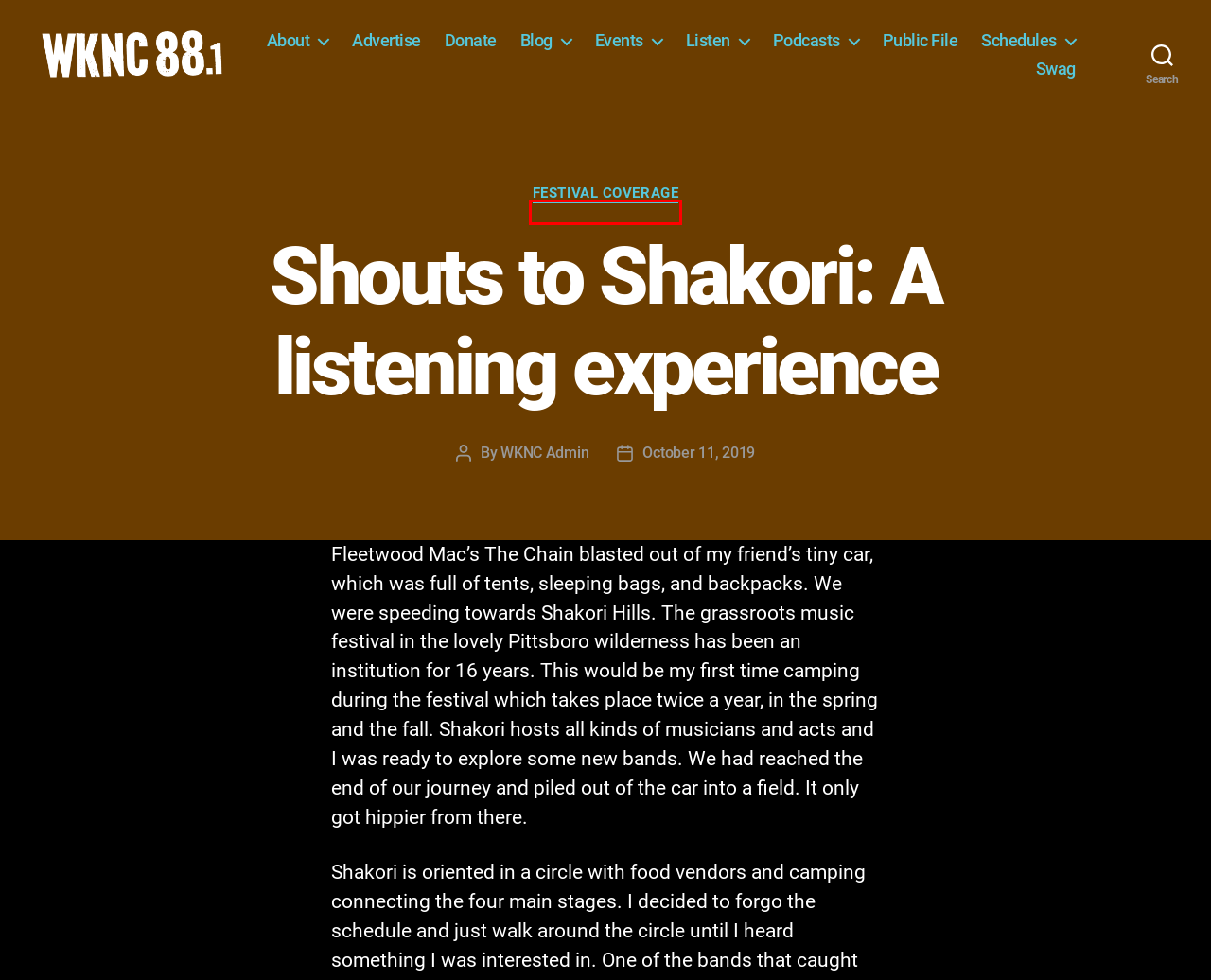You have a screenshot showing a webpage with a red bounding box highlighting an element. Choose the webpage description that best fits the new webpage after clicking the highlighted element. The descriptions are:
A. Festival Coverage Archives - WKNC 88.1 FM - North Carolina State University Student Radio
B. Podcasts - WKNC 88.1 FM - North Carolina State University Student Radio
C. Blog Archives - WKNC 88.1 FM - North Carolina State University Student Radio
D. Transact Campus
E. Donate - WKNC 88.1 FM - North Carolina State University Student Radio
F. WKNC Admin, Author at WKNC 88.1 FM - North Carolina State University Student Radio
G. Advertising | Student Media
H. Listen - WKNC 88.1 FM - North Carolina State University Student Radio

A